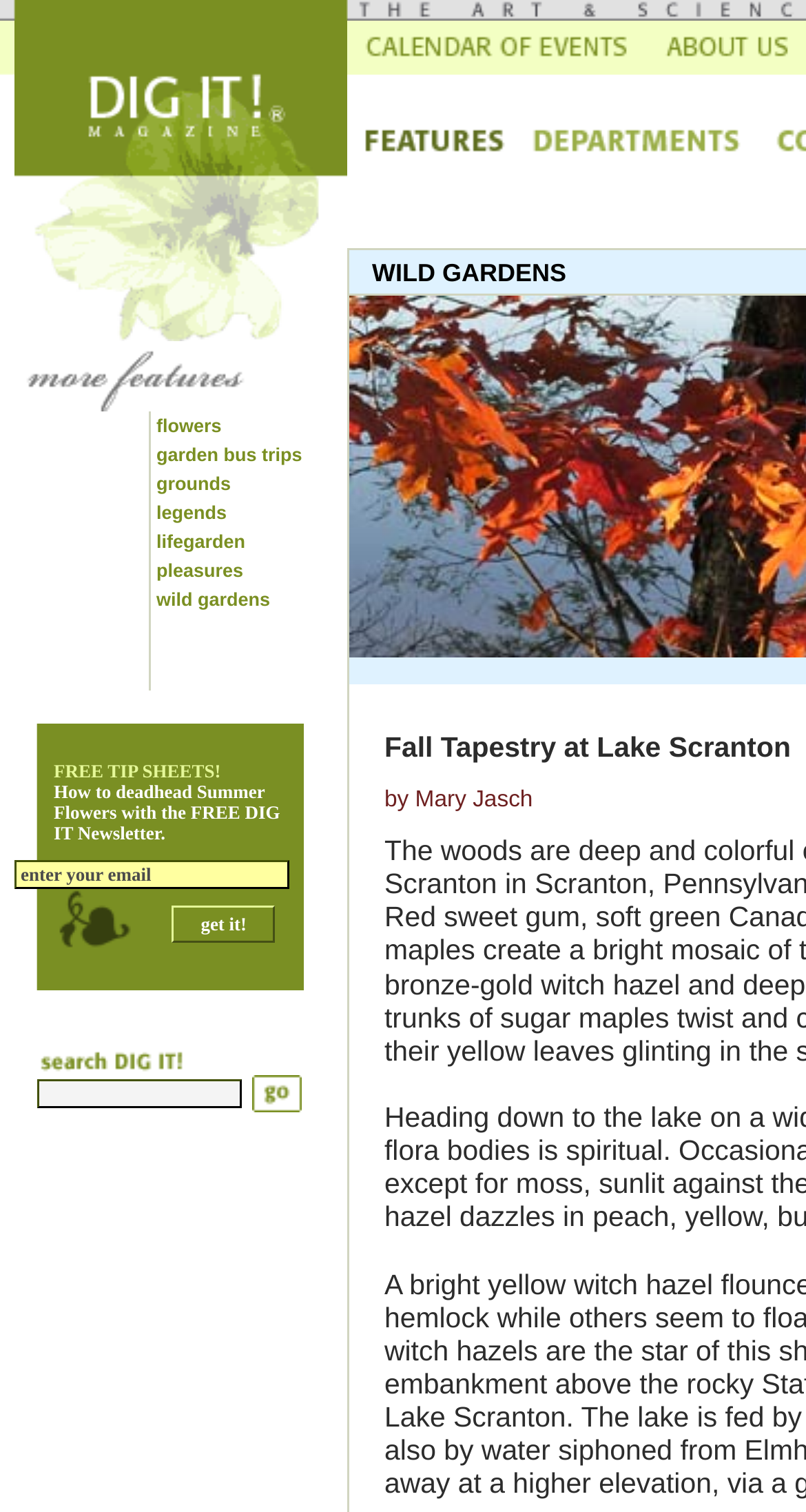Provide a one-word or brief phrase answer to the question:
What is the function of the button with the text 'go'?

To search or submit